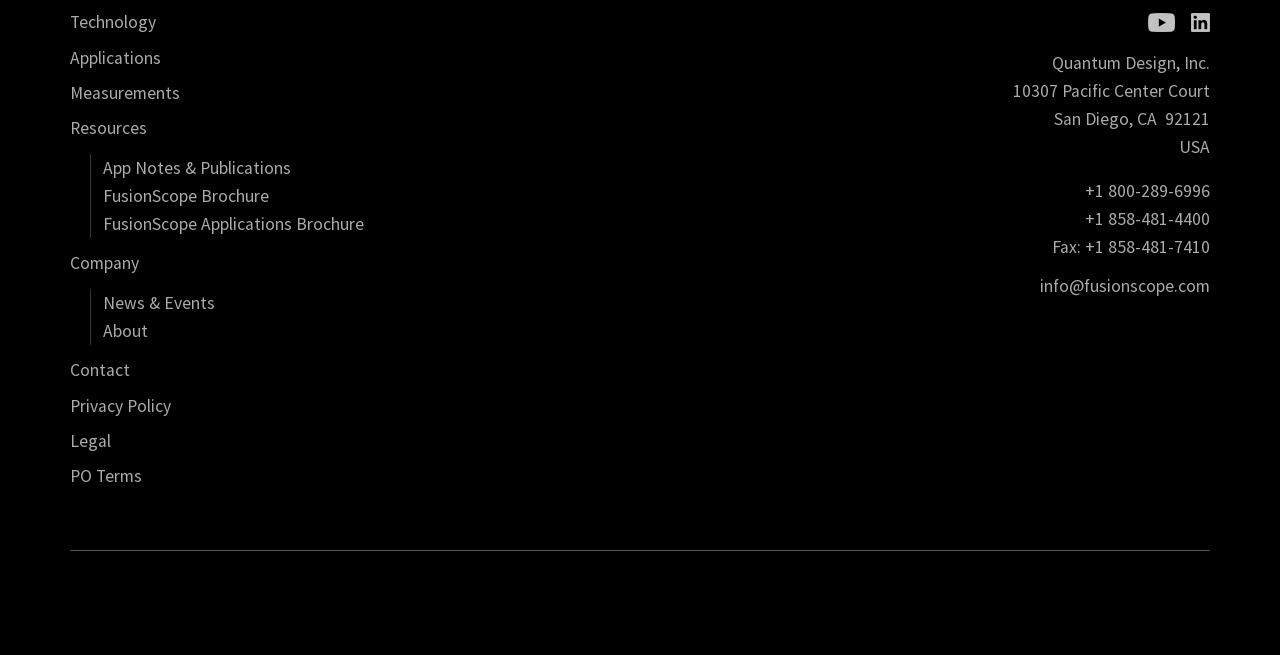What is the name of the brochure available for download? Please answer the question using a single word or phrase based on the image.

FusionScope Brochure